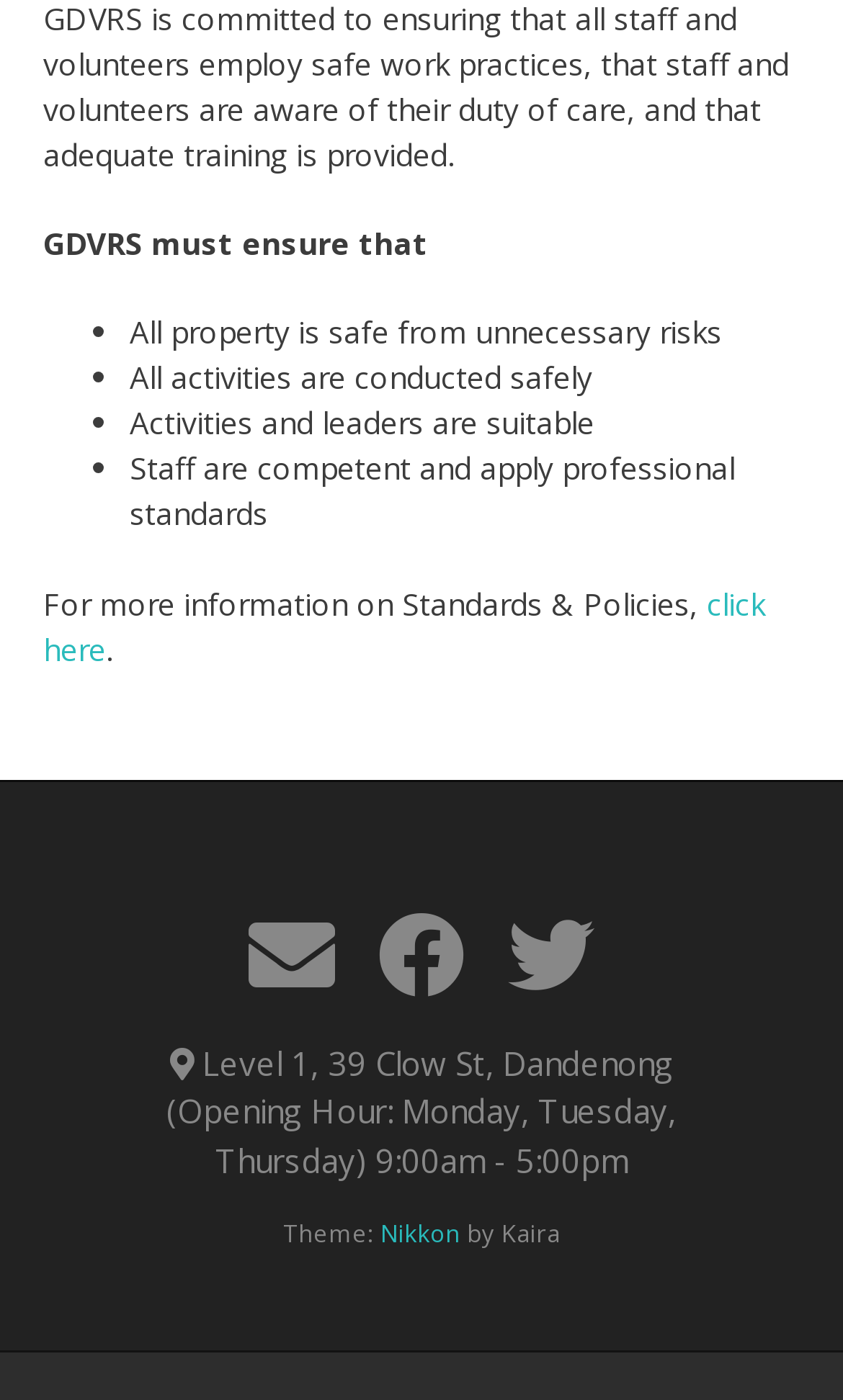Give the bounding box coordinates for the element described by: "click here".

[0.051, 0.416, 0.908, 0.478]